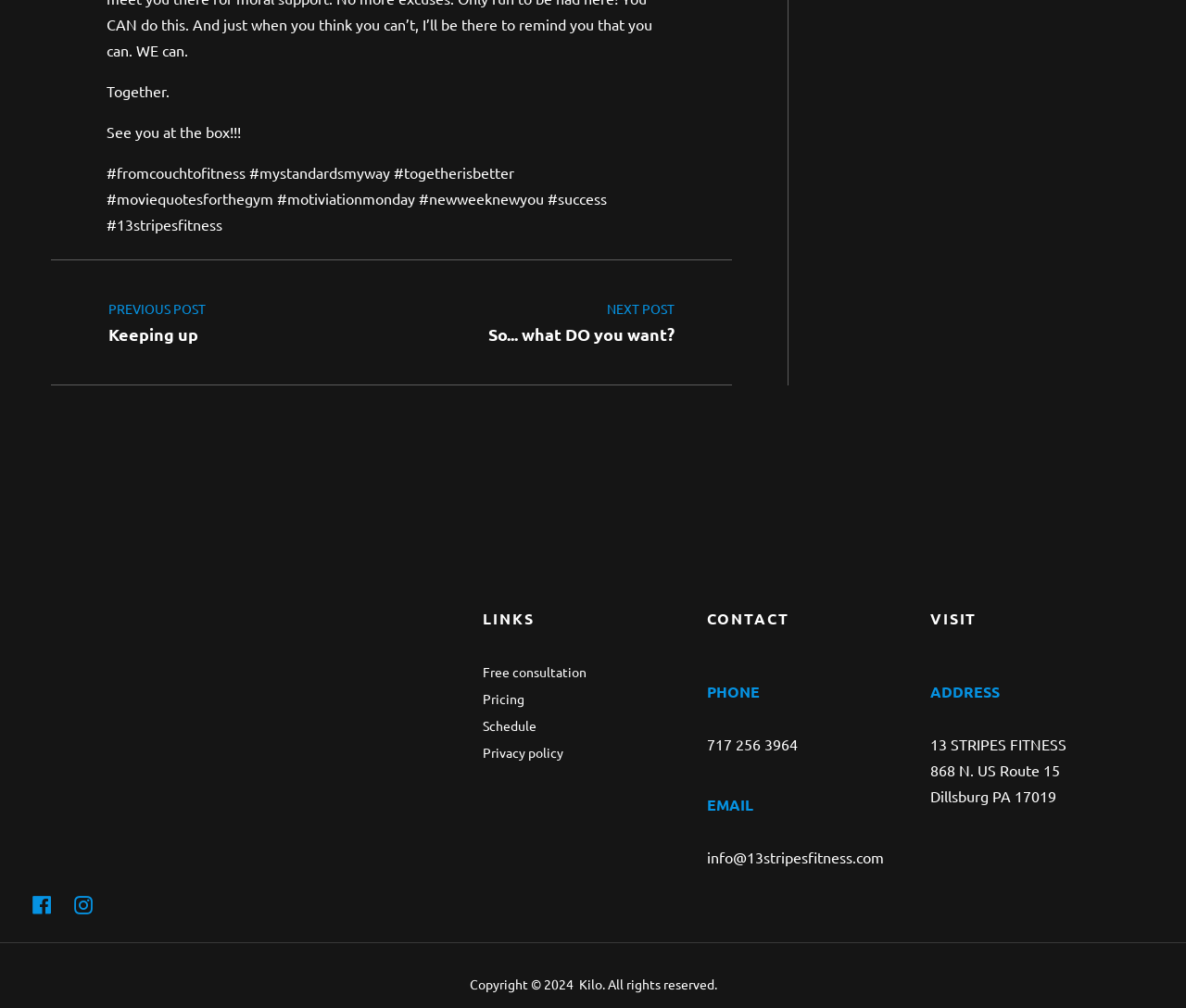Look at the image and write a detailed answer to the question: 
How many footer widgets are there?

There are three footer widgets, namely 'Footer Widget 1', 'Footer Widget 4', and 'Footer Widget 2', which can be identified by their bounding box coordinates and element descriptions.